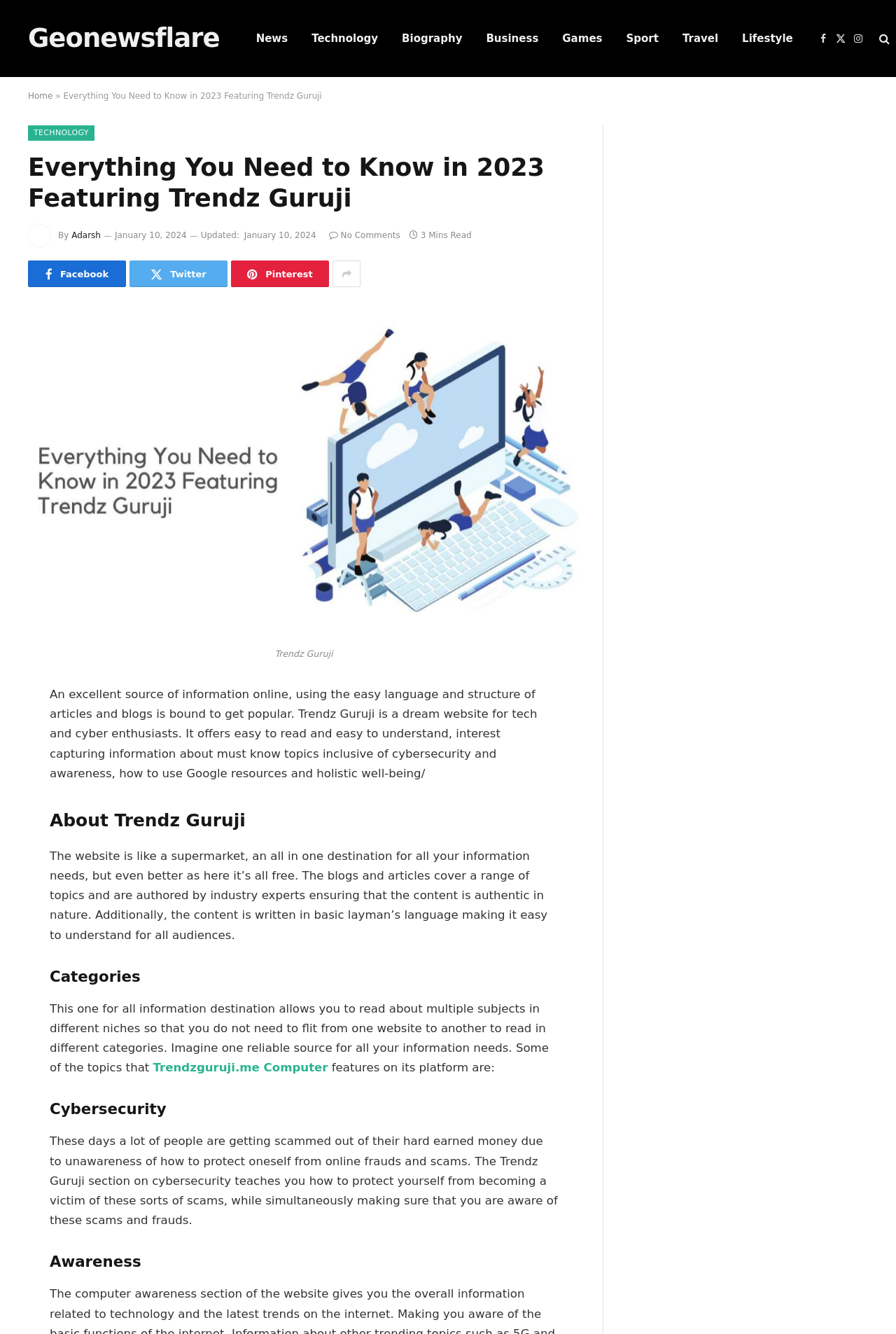Highlight the bounding box coordinates of the region I should click on to meet the following instruction: "Click on the Technology link".

[0.334, 0.0, 0.435, 0.058]